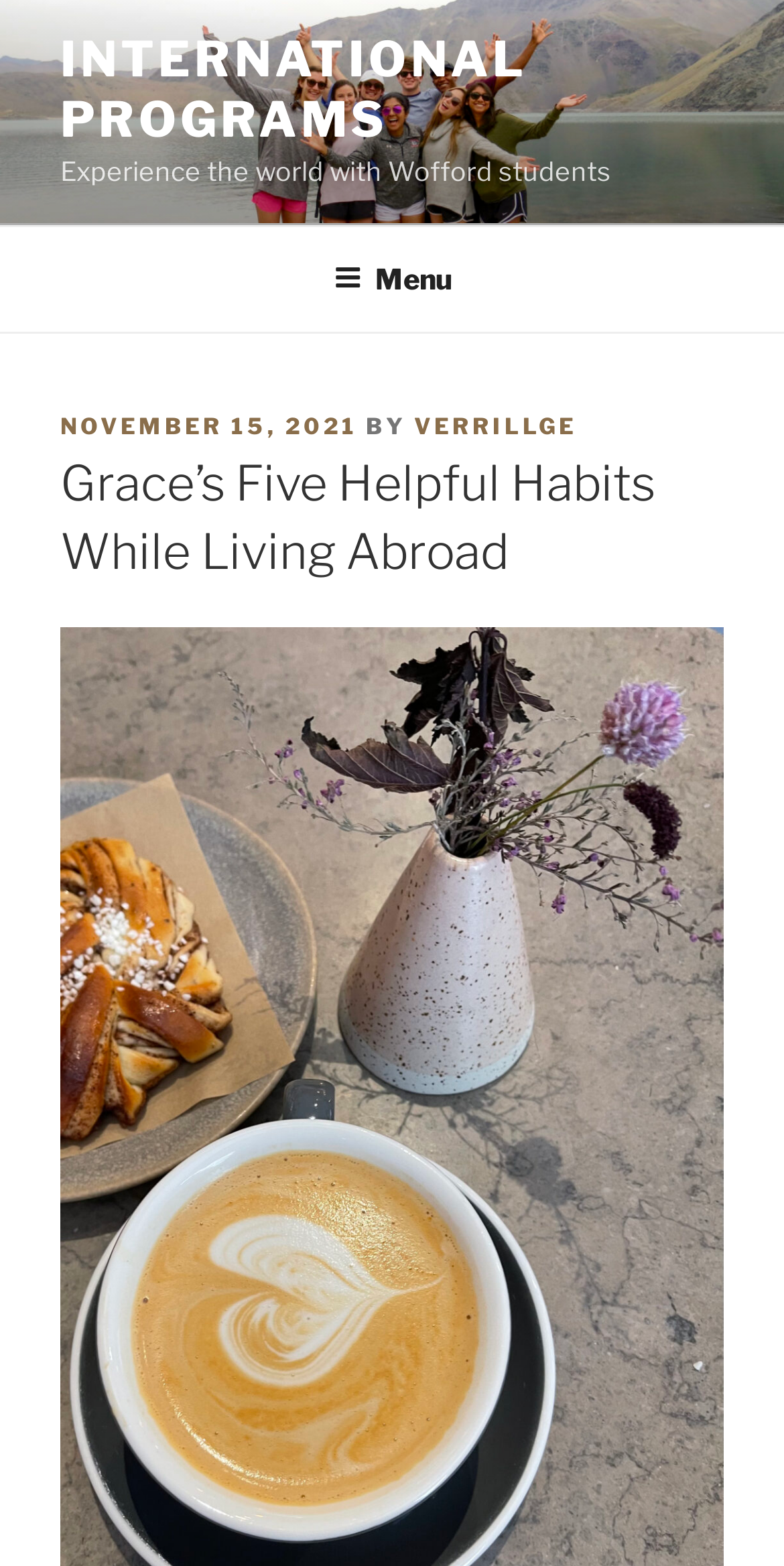Identify and provide the bounding box for the element described by: "International Programs".

[0.077, 0.019, 0.672, 0.095]